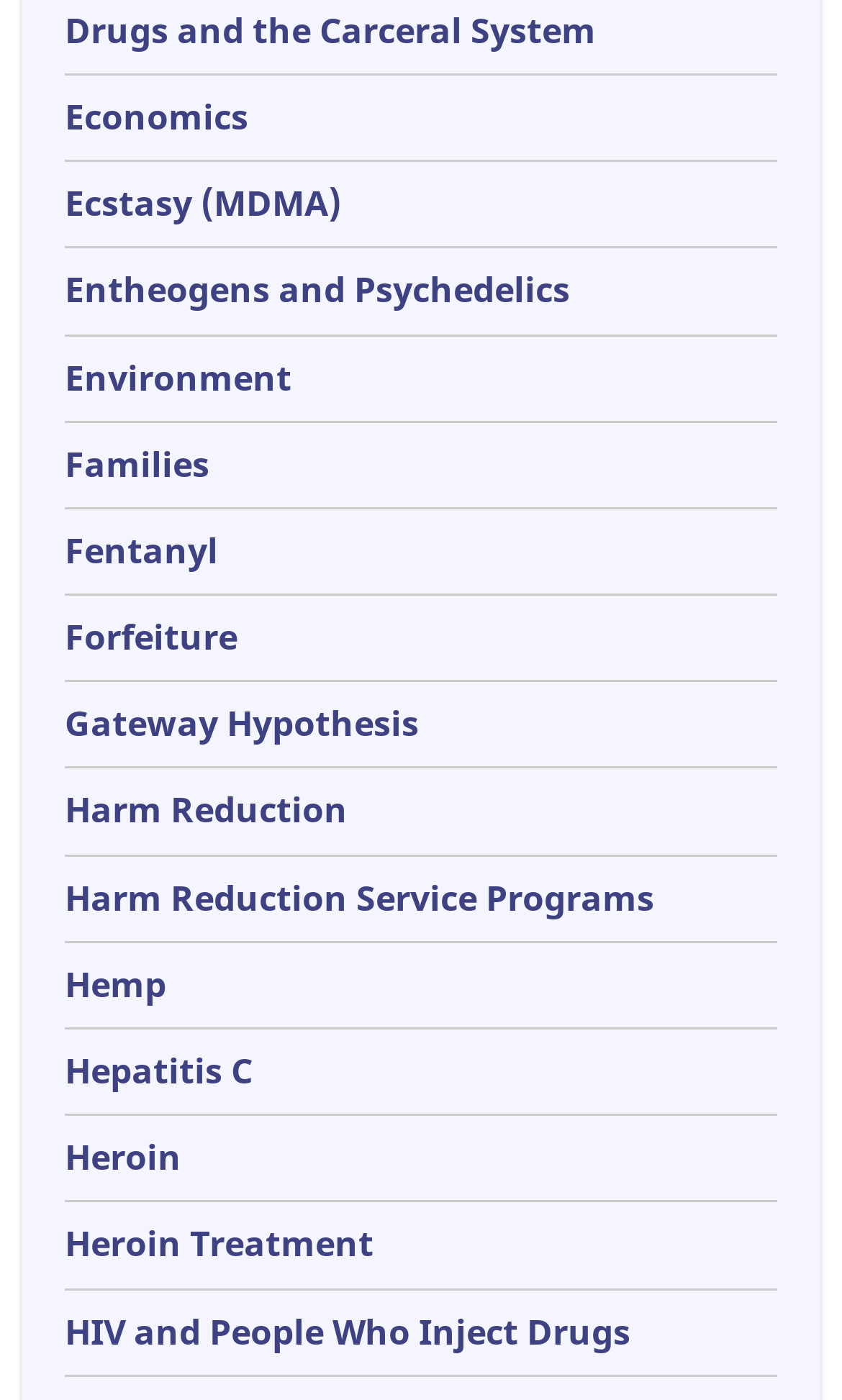Answer briefly with one word or phrase:
Are there any topics related to the environment?

Yes